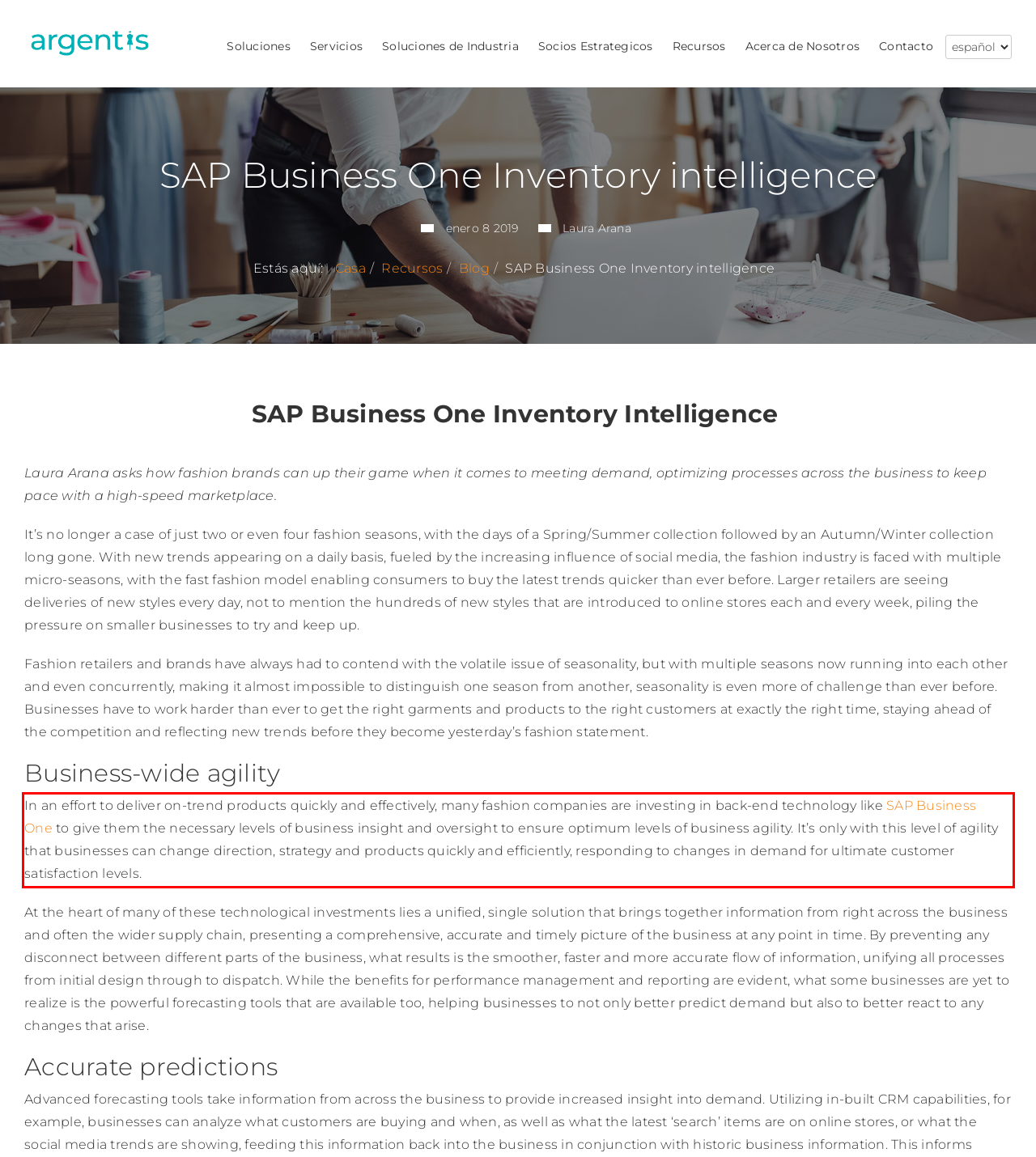Observe the screenshot of the webpage that includes a red rectangle bounding box. Conduct OCR on the content inside this red bounding box and generate the text.

In an effort to deliver on-trend products quickly and effectively, many fashion companies are investing in back-end technology like SAP Business One to give them the necessary levels of business insight and oversight to ensure optimum levels of business agility. It’s only with this level of agility that businesses can change direction, strategy and products quickly and efficiently, responding to changes in demand for ultimate customer satisfaction levels.